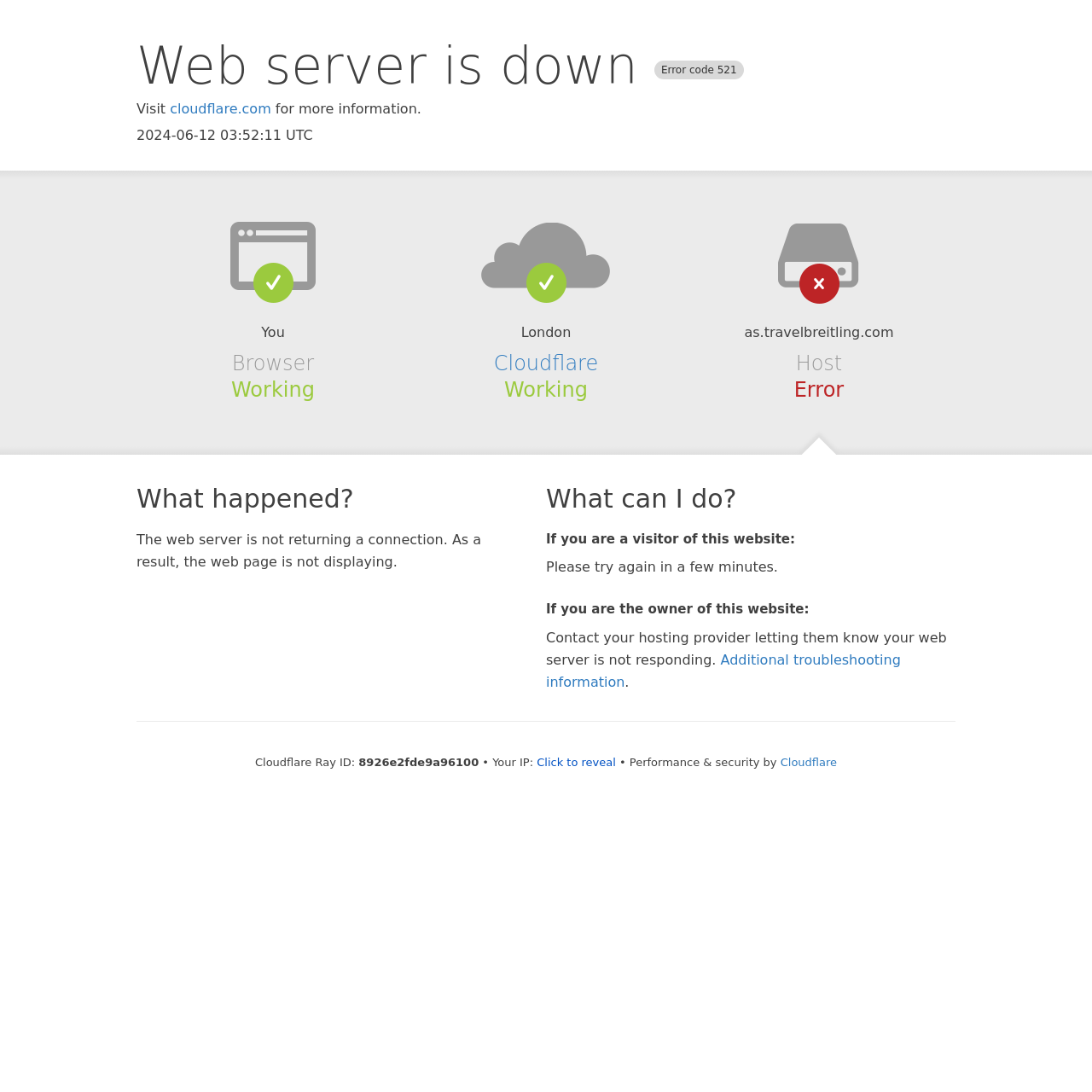Identify the bounding box of the HTML element described here: "Cloudflare". Provide the coordinates as four float numbers between 0 and 1: [left, top, right, bottom].

[0.452, 0.321, 0.548, 0.343]